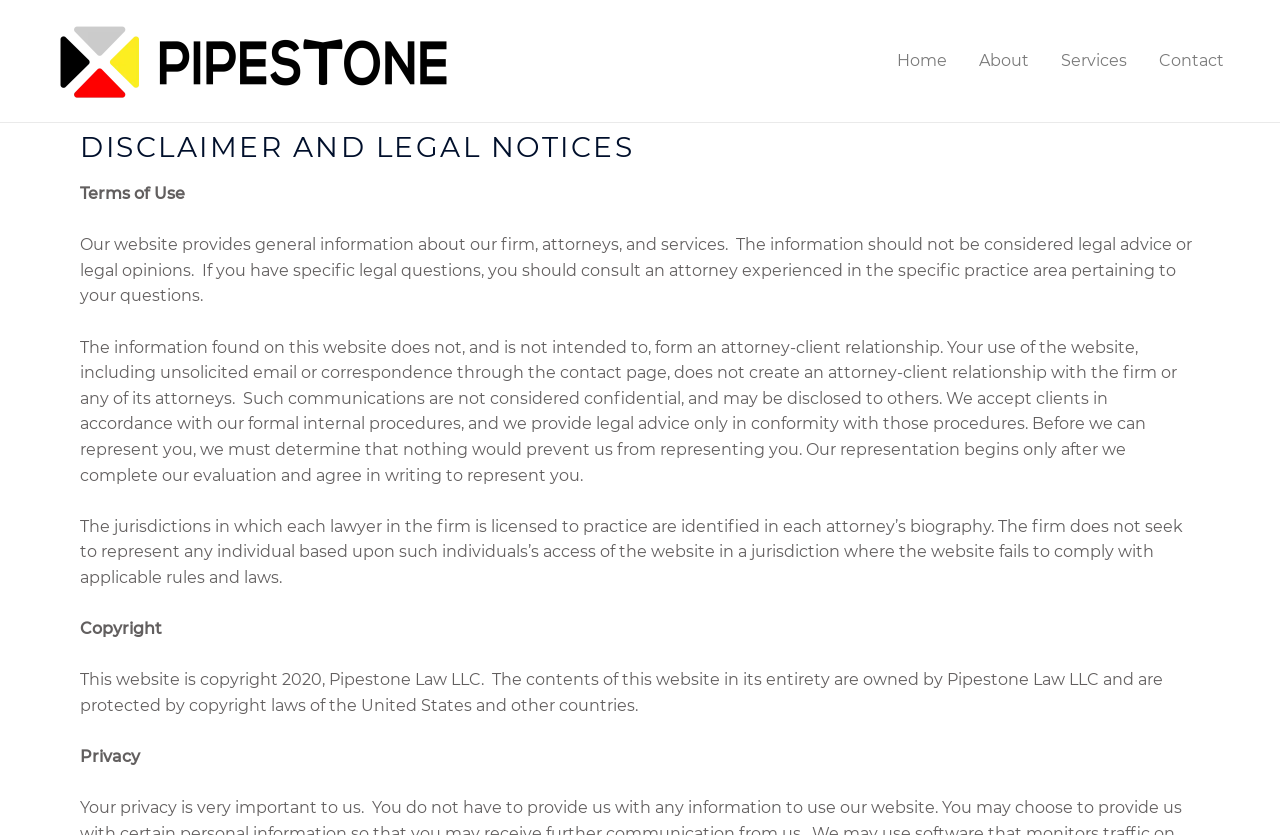Provide a single word or phrase to answer the given question: 
What is protected by copyright laws?

The contents of this website